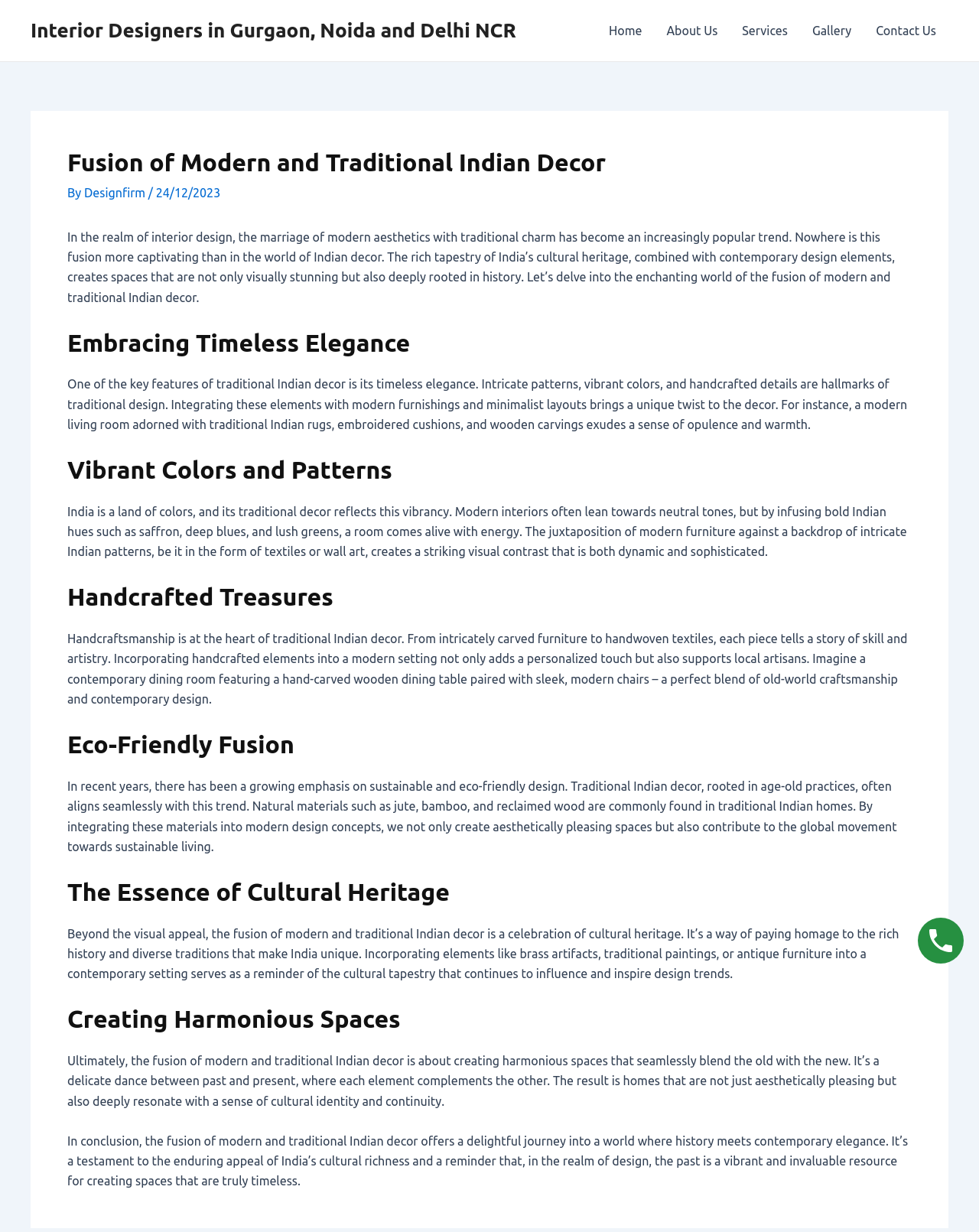Extract the main heading text from the webpage.

Fusion of Modern and Traditional Indian Decor